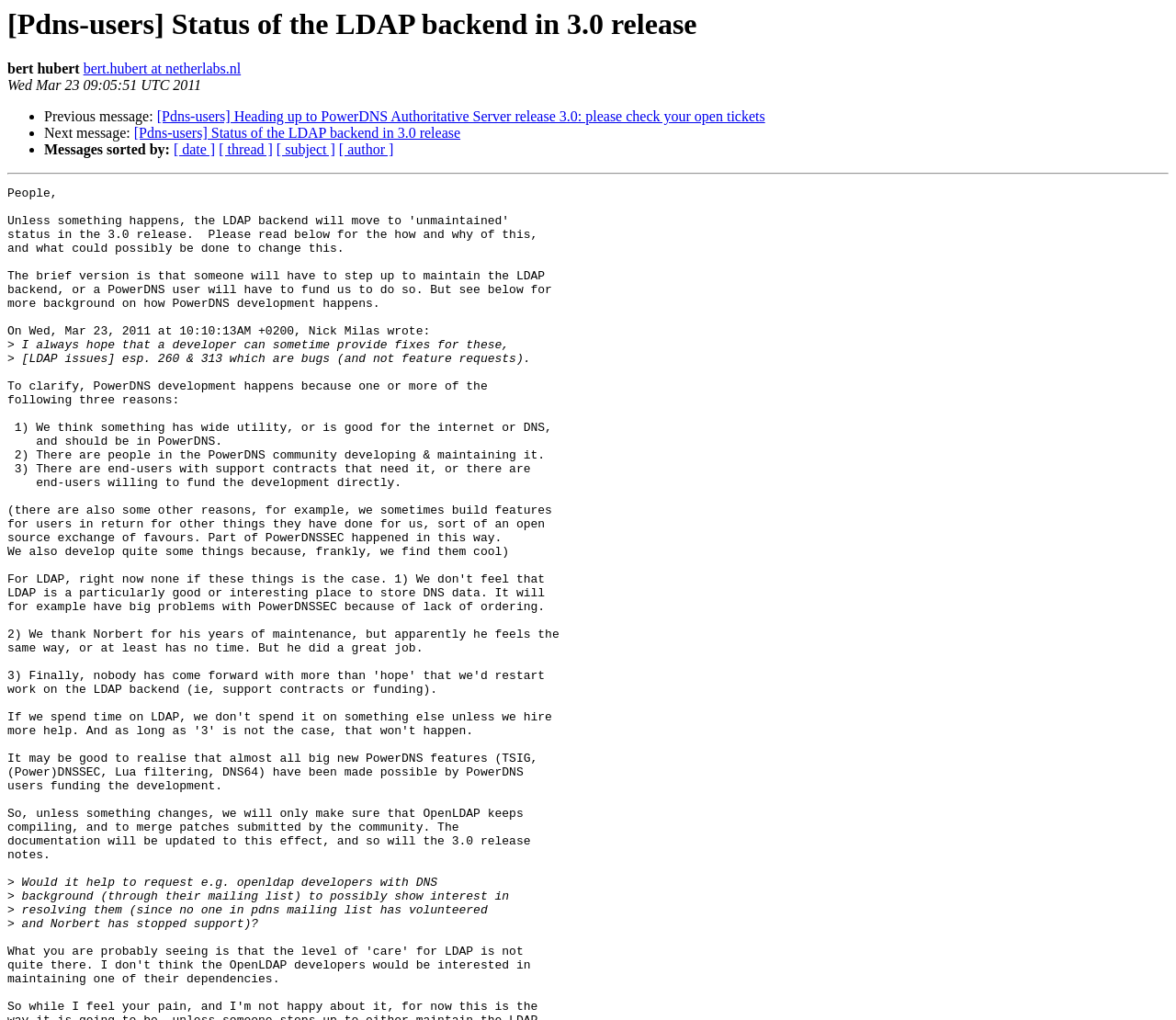Provide a short answer using a single word or phrase for the following question: 
What is the purpose of the list markers on this webpage?

To separate messages